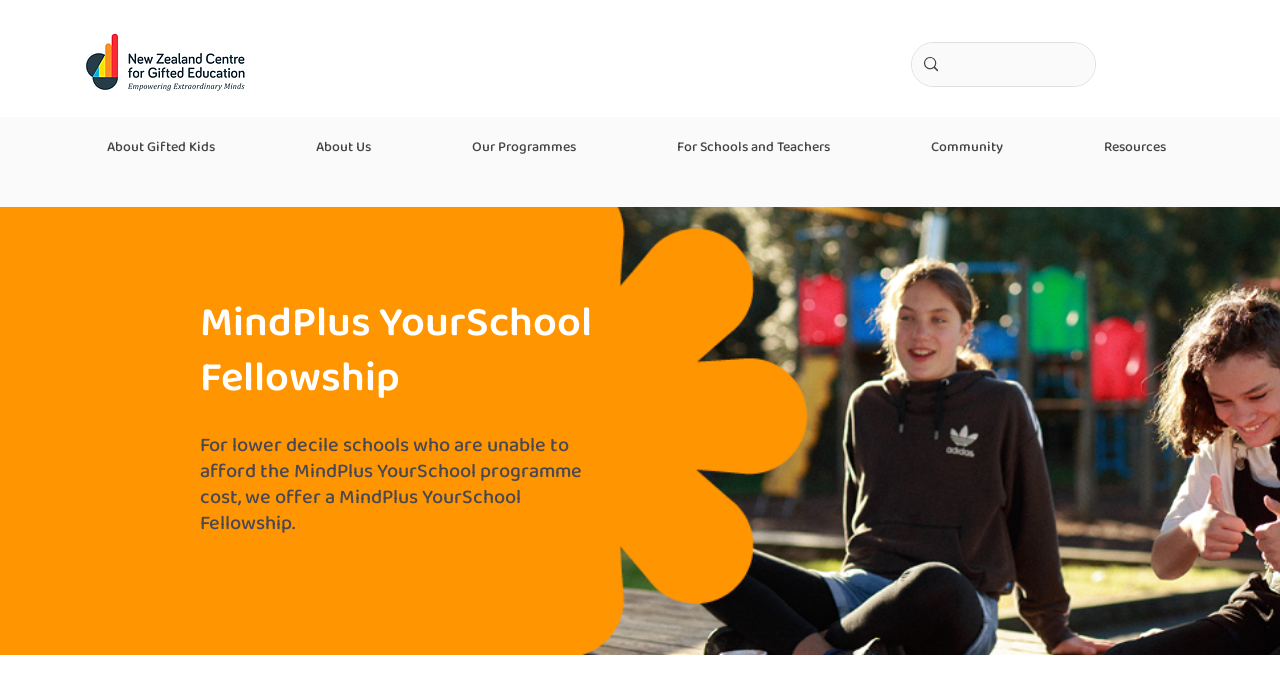Give a one-word or short phrase answer to the question: 
What is the purpose of the search box?

Search the website